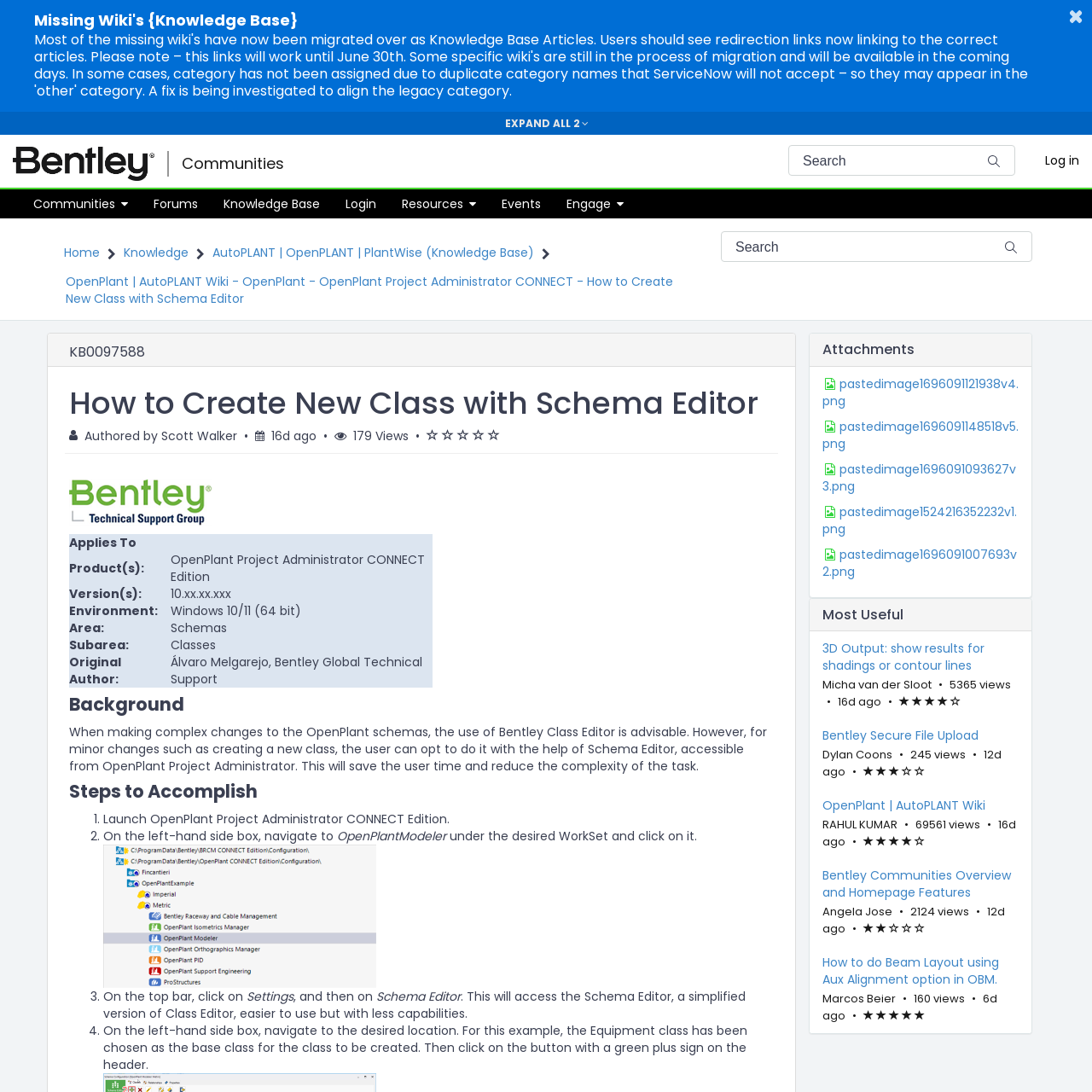Identify the bounding box coordinates necessary to click and complete the given instruction: "View article attachments".

[0.753, 0.313, 0.933, 0.327]